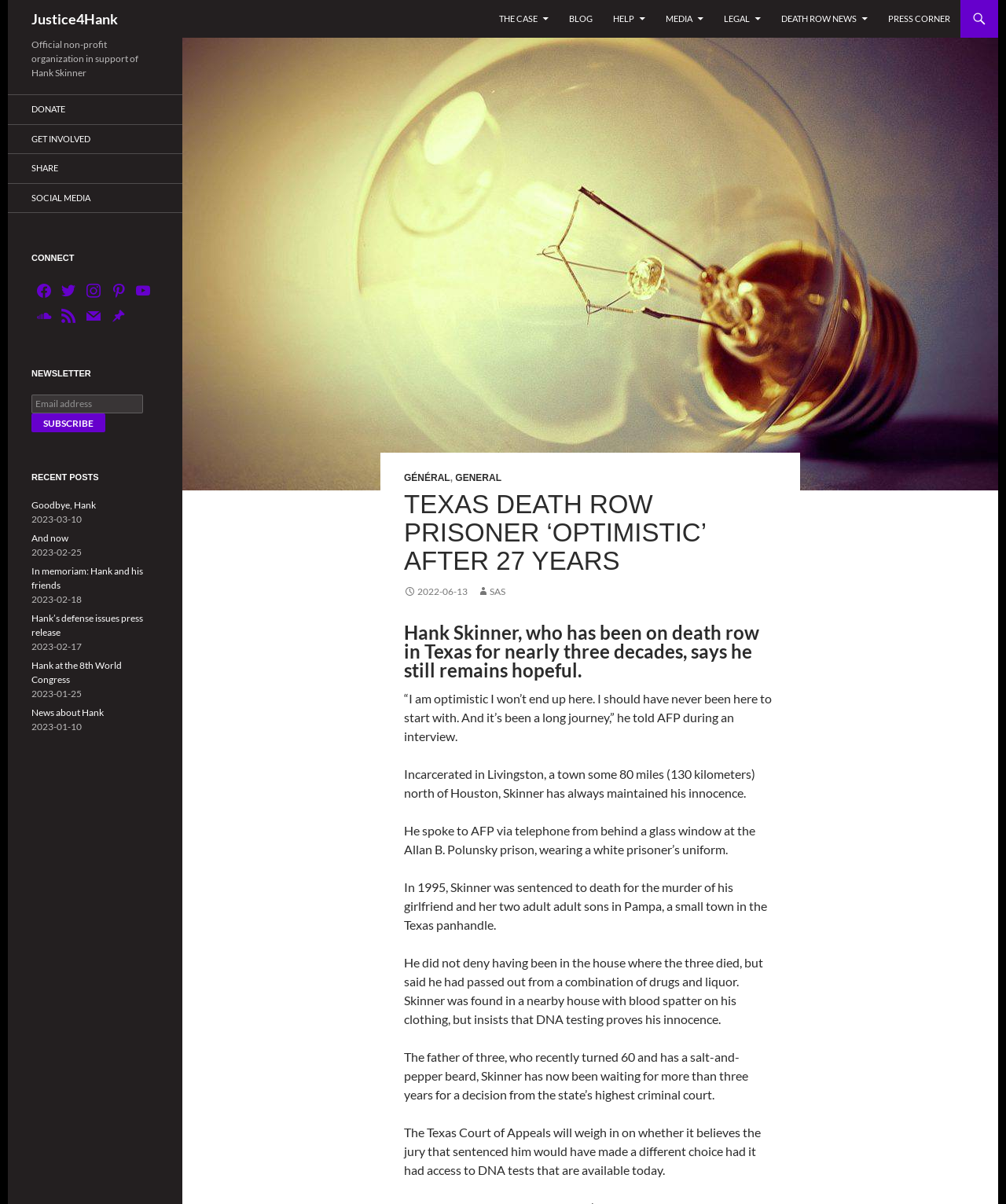Determine the bounding box coordinates of the region to click in order to accomplish the following instruction: "Click on Curves (New) link". Provide the coordinates as four float numbers between 0 and 1, specifically [left, top, right, bottom].

None